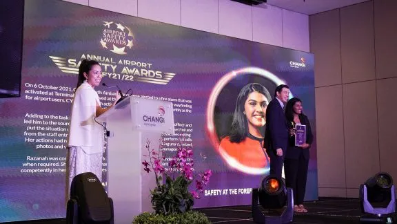Please reply to the following question using a single word or phrase: 
What is the purpose of the event?

Celebrate achievements in safety